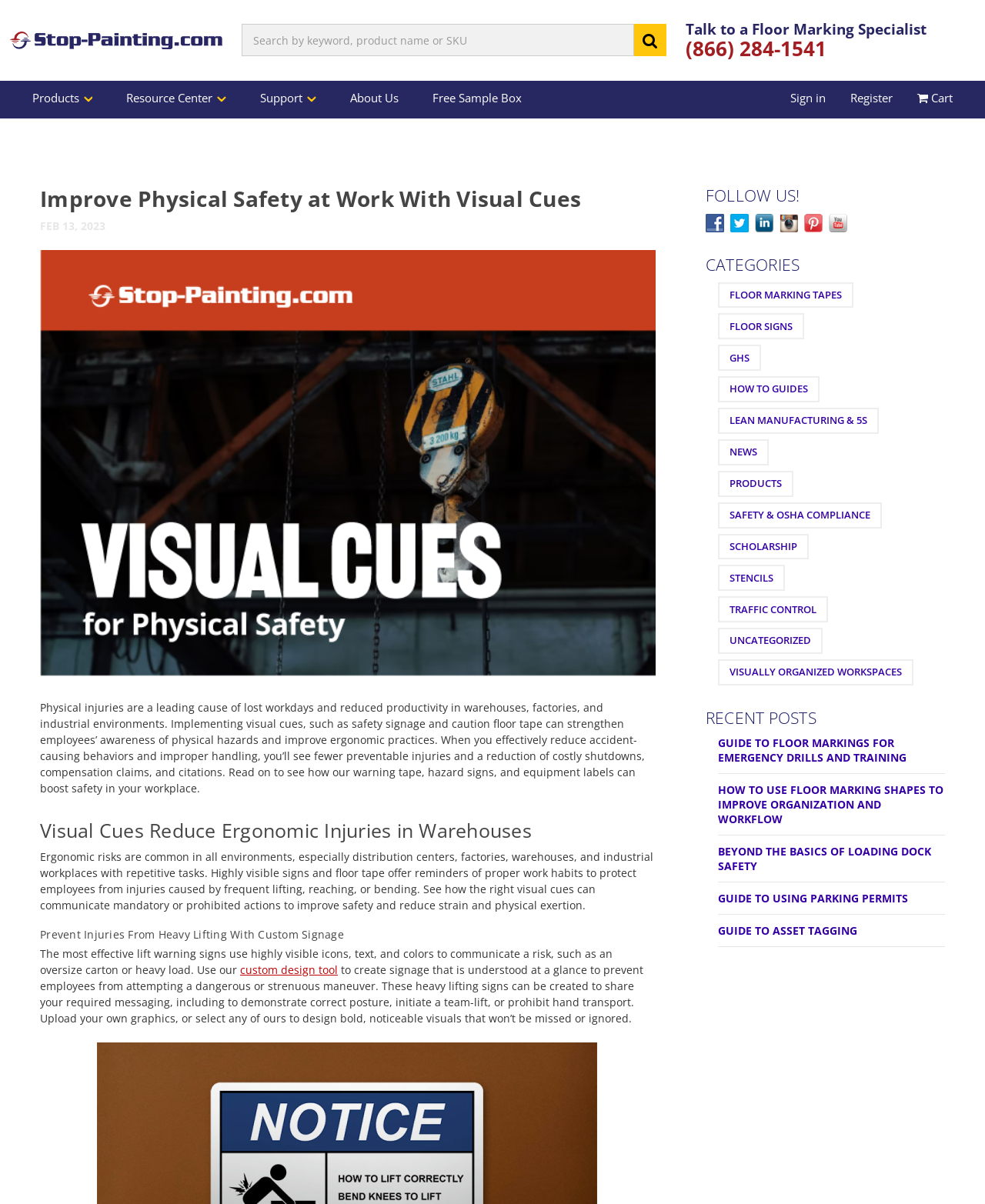Describe every aspect of the webpage comprehensively.

The webpage is about improving physical safety at work with visual cues, specifically discussing the importance of custom signs, caution tape, and equipment labels in reducing ergonomic injuries and preventing machine accidents. 

At the top of the page, there is a logo of "InSite Solutions LLC" on the left, followed by a search bar with a magnifying glass icon on the right. Below the search bar, there is a call-to-action button "Talk to a Floor Marking Specialist" and a phone number "(866) 284-1541". 

The main content of the page is divided into three sections. The first section has a heading "Improve Physical Safety at Work With Visual Cues" and discusses the importance of visual cues in strengthening employees' awareness of physical hazards and improving ergonomic practices. This section includes an image related to the topic.

The second section has a heading "Visual Cues Reduce Ergonomic Injuries in Warehouses" and explains how highly visible signs and floor tape can communicate mandatory or prohibited actions to improve safety and reduce strain and physical exertion.

The third section has a heading "Prevent Injuries From Heavy Lifting With Custom Signage" and discusses the importance of using highly visible icons, text, and colors to communicate a risk, such as an oversize carton or heavy load. This section includes a link to a custom design tool to create signage that is understood at a glance.

On the right side of the page, there are several links to social media platforms, including Facebook, Twitter, LinkedIn, Instagram, Pinterest, and YouTube, each with its corresponding icon.

Below the social media links, there are categories including "FLOOR MARKING TAPES", "FLOOR SIGNS", "GHS", and others, which are likely links to related products or resources.

Finally, there is a section titled "RECENT POSTS" that lists several links to recent articles or blog posts, including "GUIDE TO FLOOR MARKINGS FOR EMERGENCY DRILLS AND TRAINING", "HOW TO USE FLOOR MARKING SHAPES TO IMPROVE ORGANIZATION AND WORKFLOW", and others.